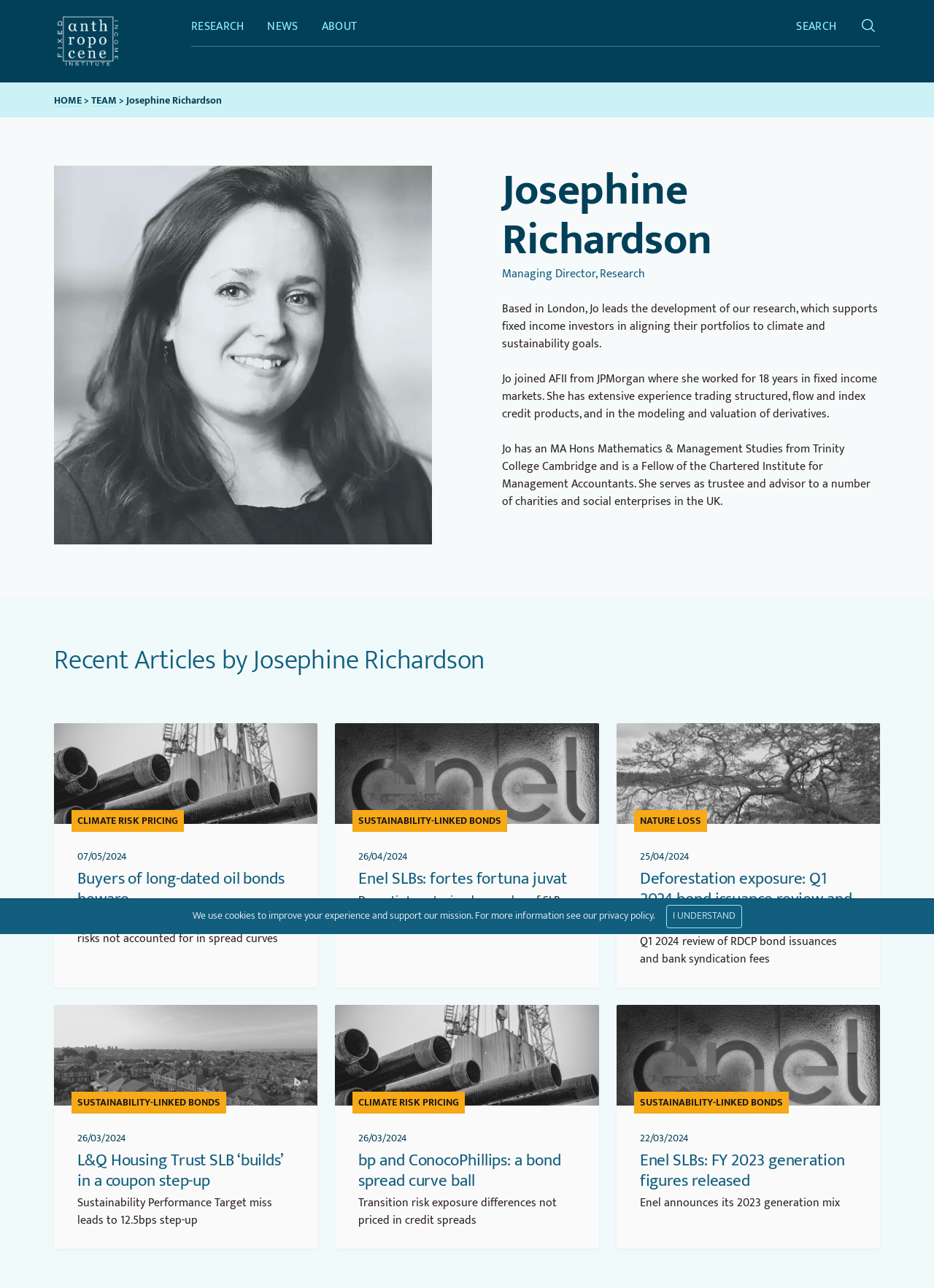Provide the bounding box coordinates of the HTML element described by the text: "Conditions Treated".

None